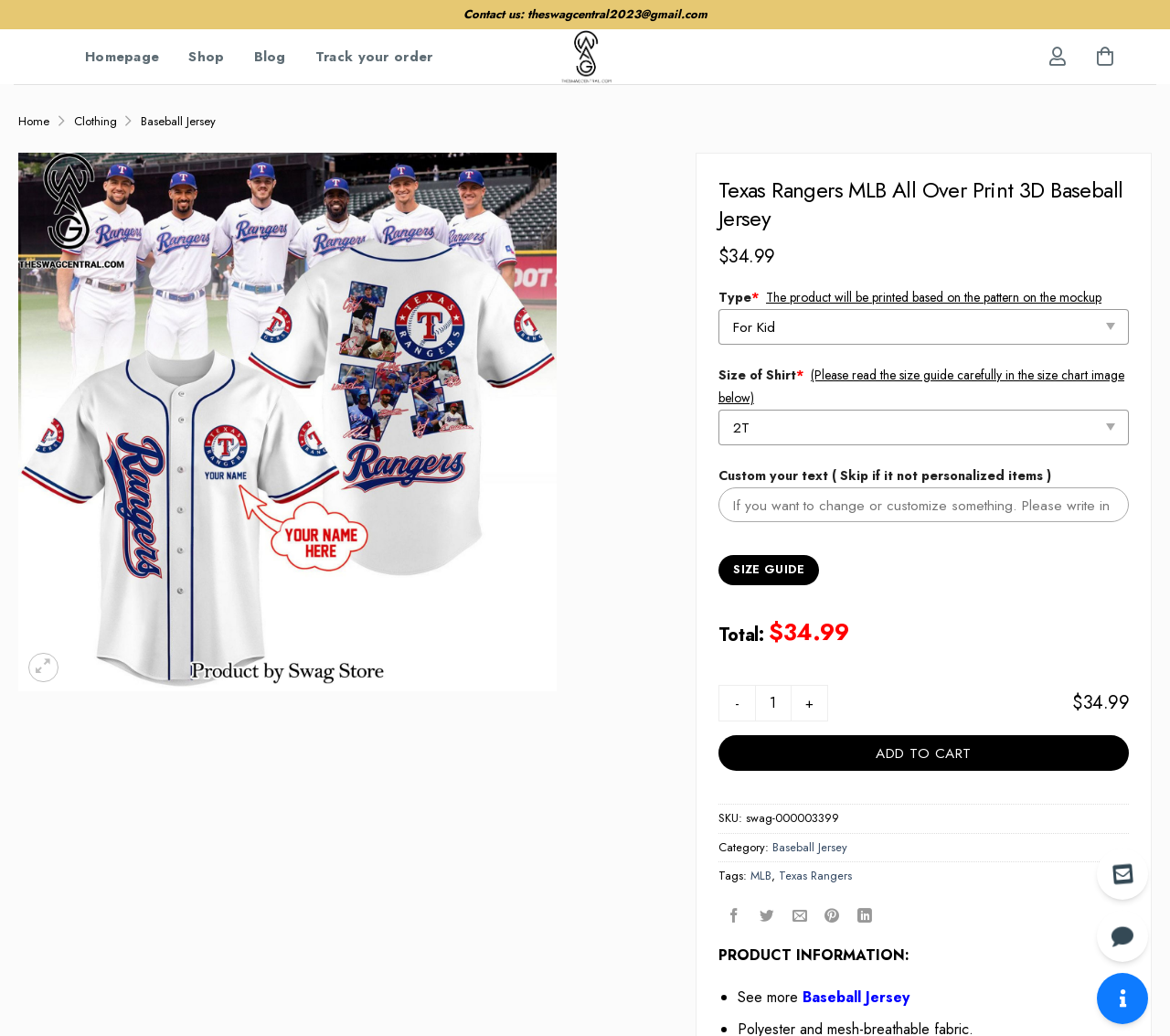Bounding box coordinates are specified in the format (top-left x, top-left y, bottom-right x, bottom-right y). All values are floating point numbers bounded between 0 and 1. Please provide the bounding box coordinate of the region this sentence describes: Support via fanpage

[0.938, 0.879, 0.981, 0.929]